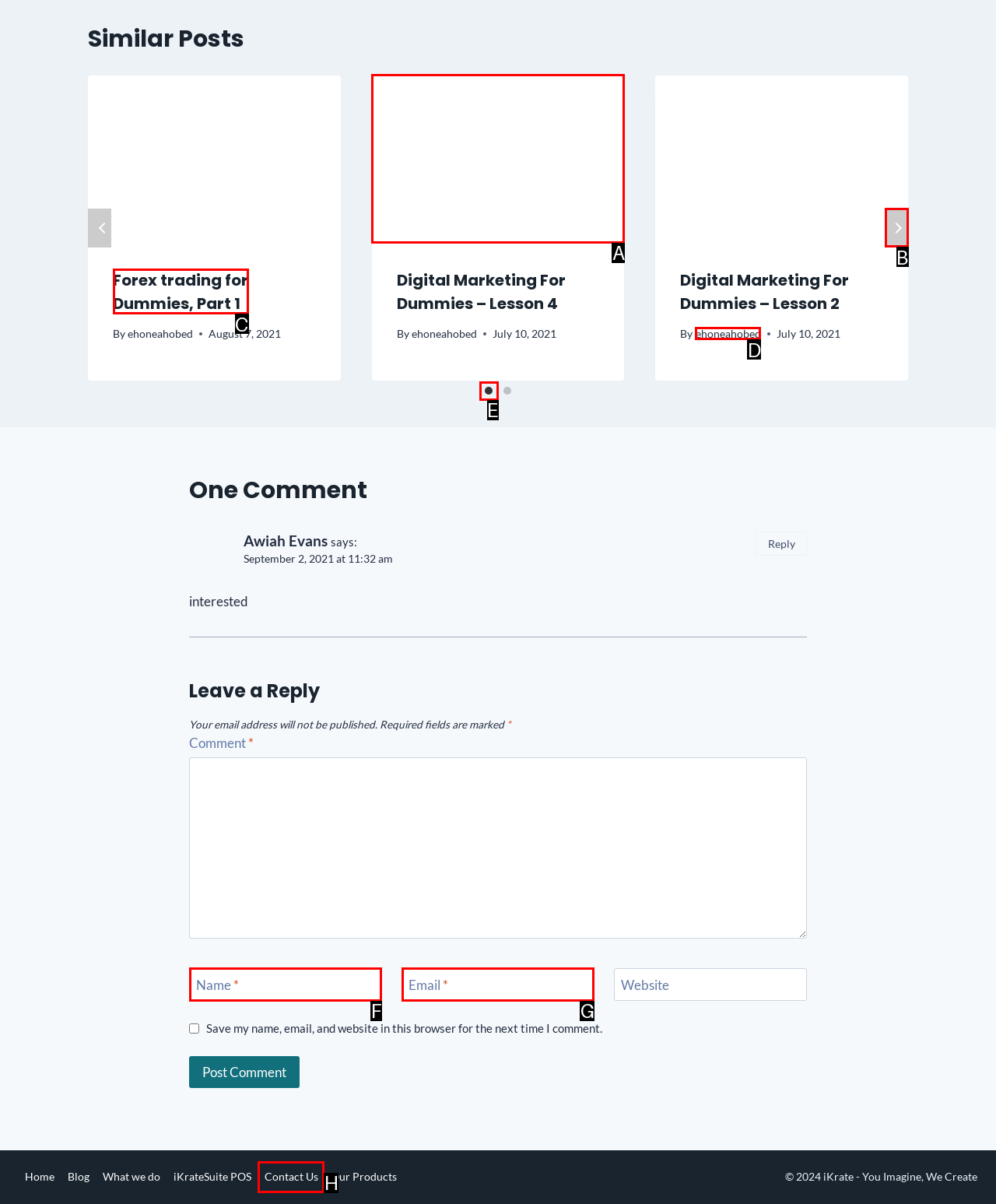Point out the HTML element I should click to achieve the following: Click on 'Terms' Reply with the letter of the selected element.

None